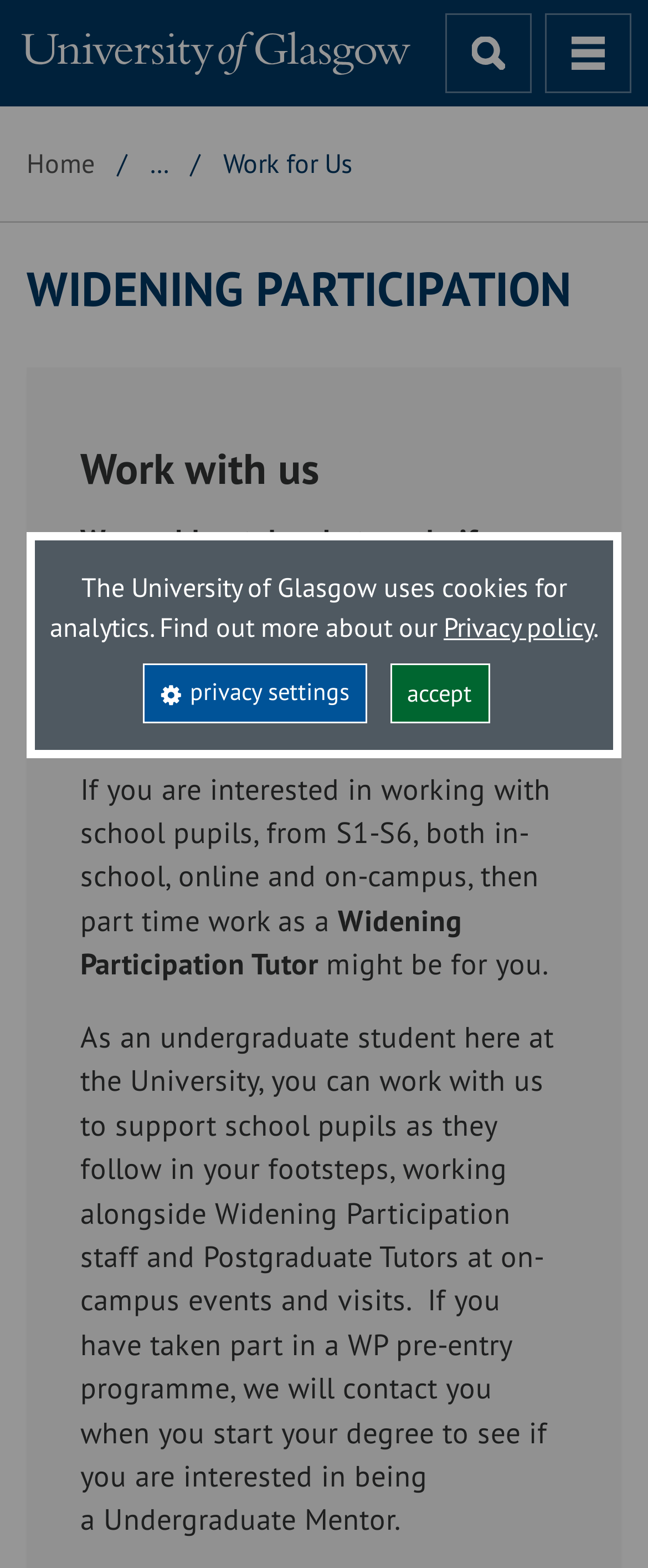Identify the bounding box coordinates for the element that needs to be clicked to fulfill this instruction: "view Widening Participation page". Provide the coordinates in the format of four float numbers between 0 and 1: [left, top, right, bottom].

[0.041, 0.17, 0.882, 0.2]